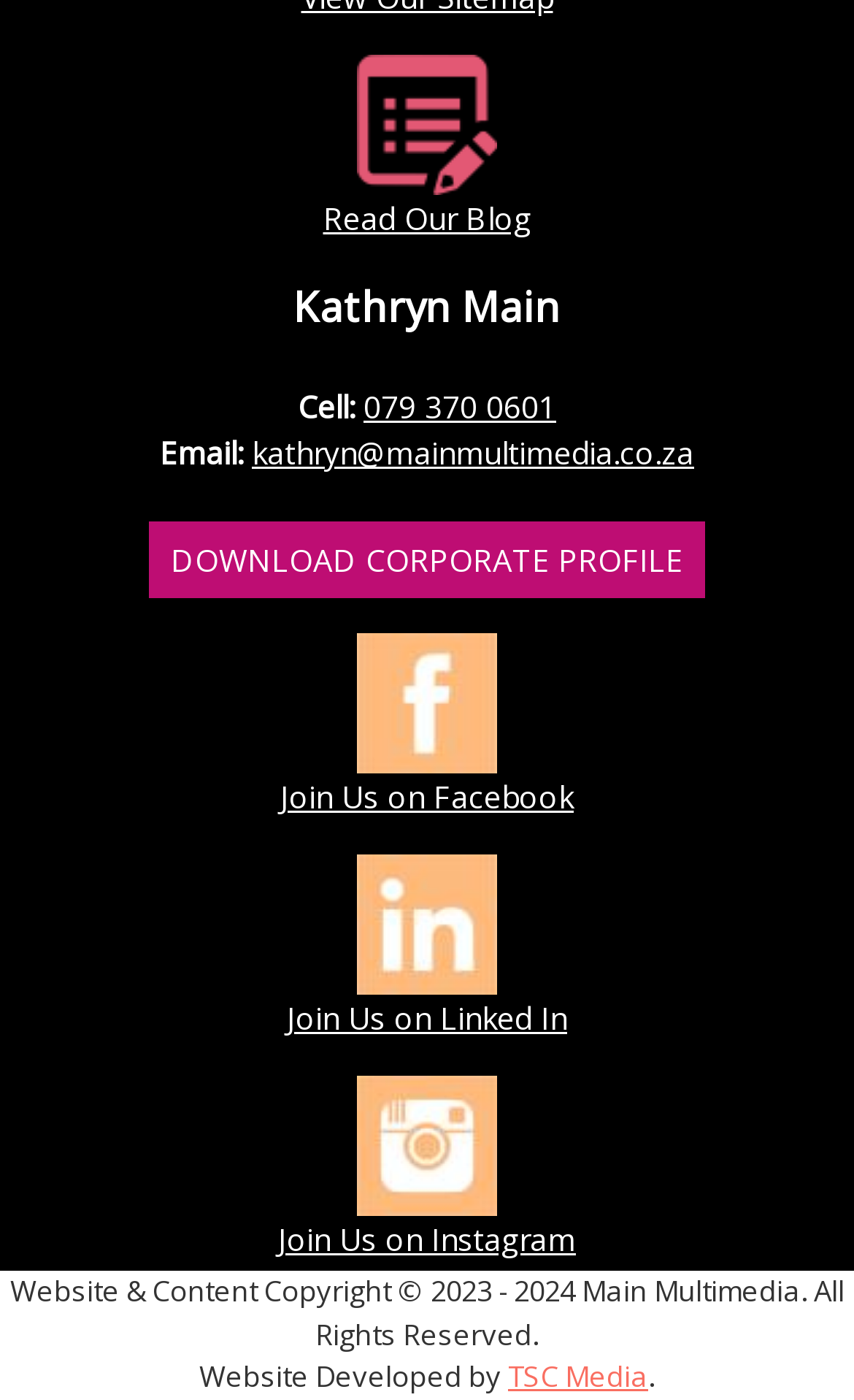Who developed the website?
Please provide a comprehensive answer based on the information in the image.

The website developer can be found in the link element 'TSC Media' located at [0.595, 0.969, 0.759, 0.997] which is a direct child of the root element and is preceded by the static text element 'Website Developed by'.